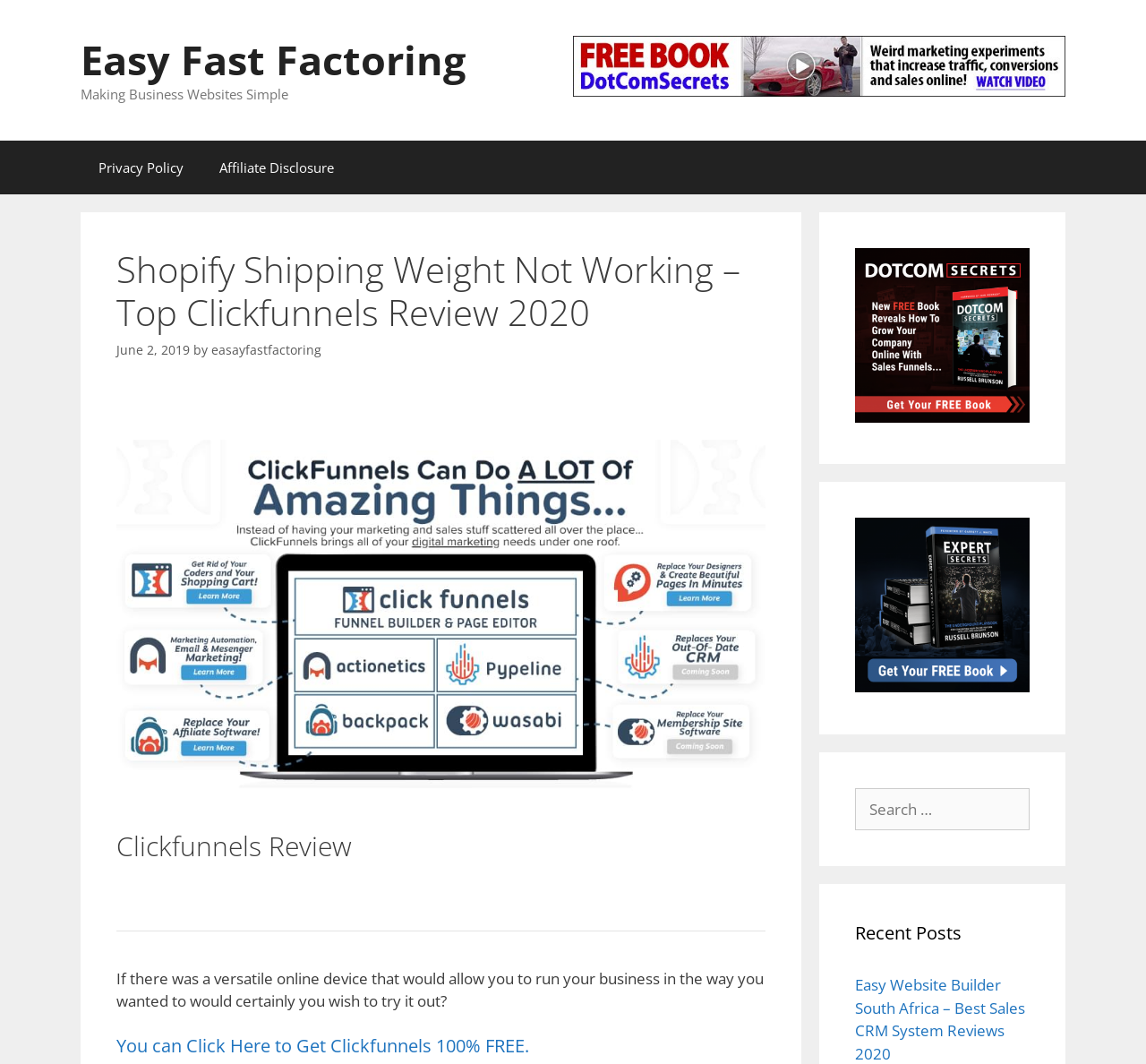Please find and report the primary heading text from the webpage.

Shopify Shipping Weight Not Working – Top Clickfunnels Review 2020